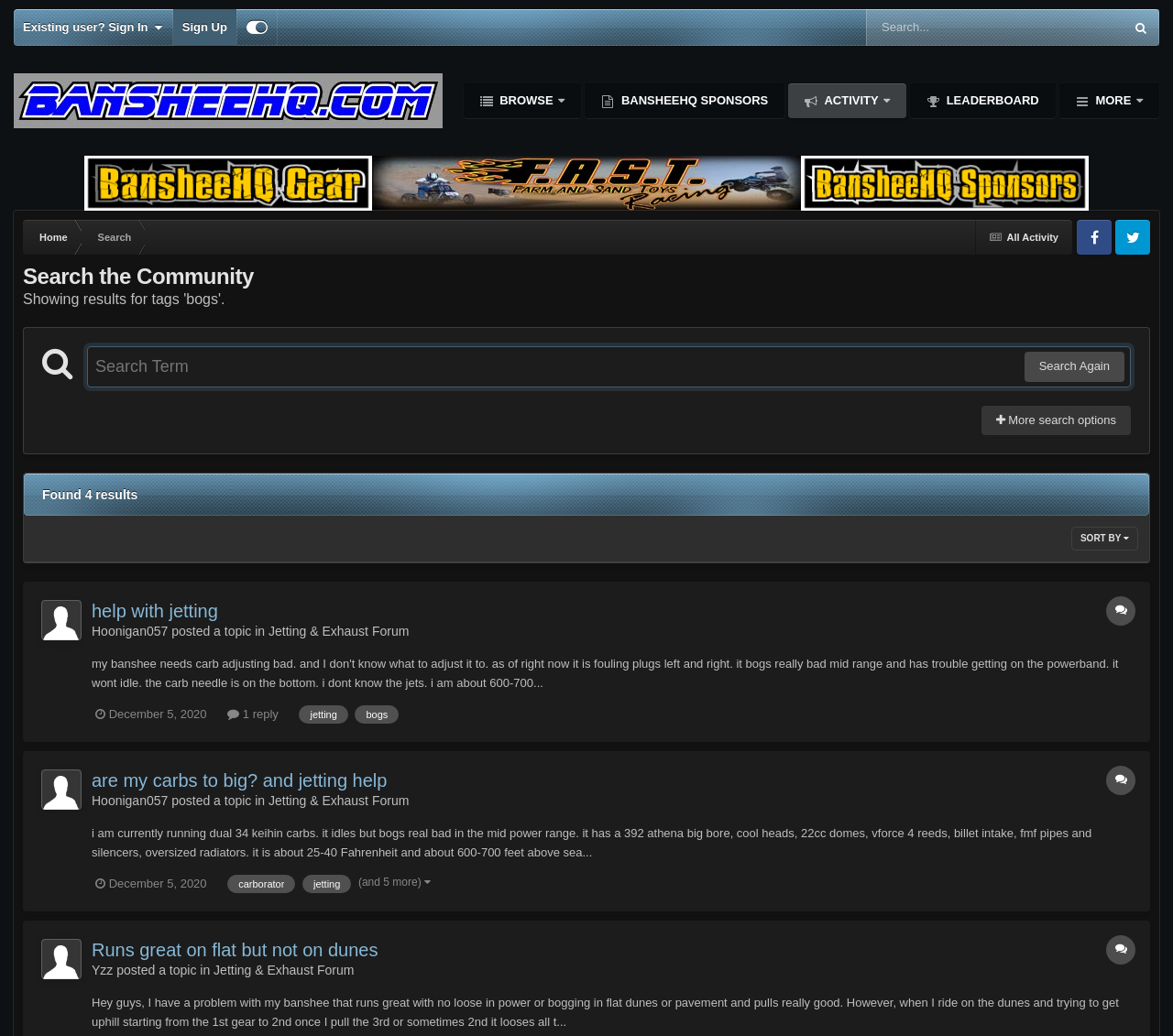Please examine the image and provide a detailed answer to the question: How many search results are found?

The answer can be found by looking at the 'Found 4 results' text on the webpage, which indicates the number of search results found.